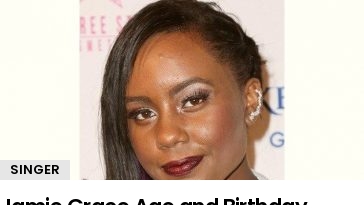Craft a descriptive caption that covers all aspects of the image.

The image features Jamie Grace, a talented singer known for her inspiring music and heartfelt lyrics. She is portrayed smiling, exuding confidence and charm. The backdrop suggests a formal event, with soft lighting and an elegant atmosphere that complements her stylish look. Below her image is text reading "Jamie Grace Age and Birthday," indicating a focus on her personal milestones. The caption also highlights her profession as a singer, emphasizing her contributions to the music industry. This visual representation captures not just her likeness, but also her vibrant spirit and success as an artist.